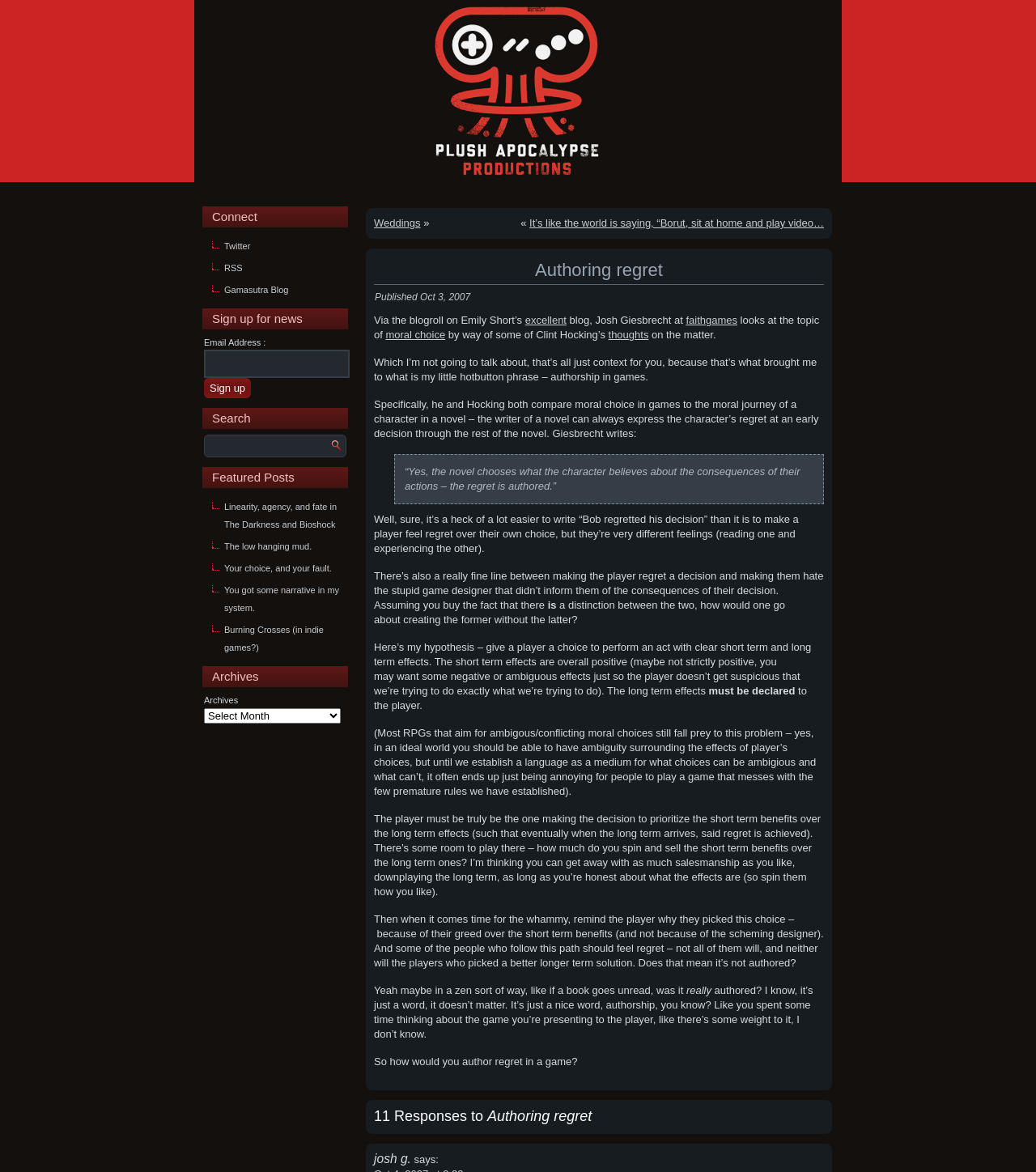Provide an in-depth caption for the elements present on the webpage.

This webpage is a blog post titled "Authoring regret" on a website called "Plush Apocalypse". At the top of the page, there are several links to social media platforms and a blogroll. Below these links, there is a section to sign up for news and a search bar.

The main content of the page is divided into three sections. The first section is a featured posts area, which lists several article titles with links to each post. The second section is the main blog post, titled "Authoring regret", which discusses the concept of authoring regret in video games. The post is written in a conversational tone and includes several paragraphs of text, with some quotes and references to other authors.

The blog post is followed by a section of comments, titled "11 Responses to Authoring regret", where readers can leave their thoughts and feedback on the post. The comments section includes the name of the commenter and their comment.

Throughout the page, there are several links to other websites and articles, as well as some icons and buttons for interacting with the content. The overall layout of the page is clean and easy to navigate, with a focus on the written content.